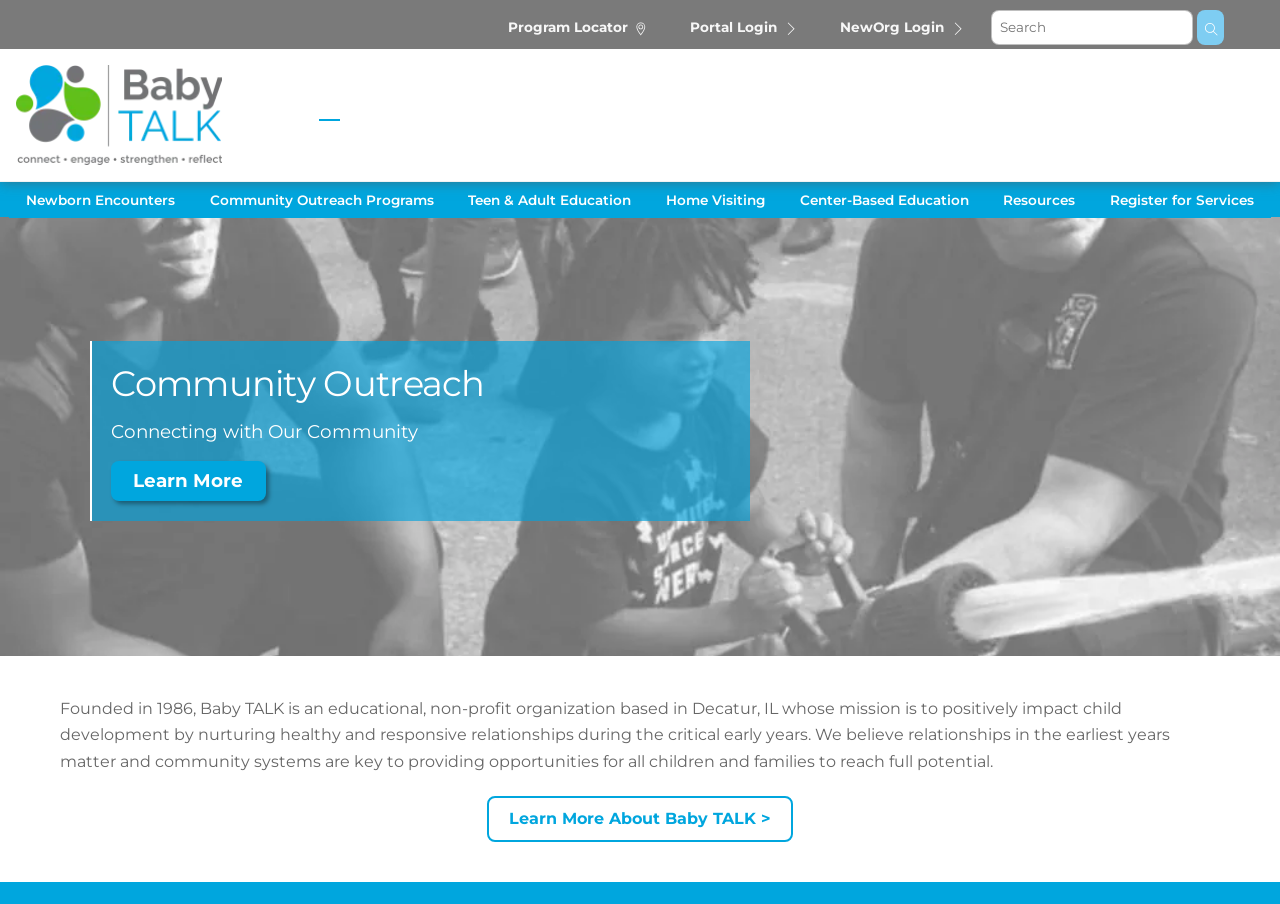What is the mission of Baby TALK?
Use the screenshot to answer the question with a single word or phrase.

To positively impact child development